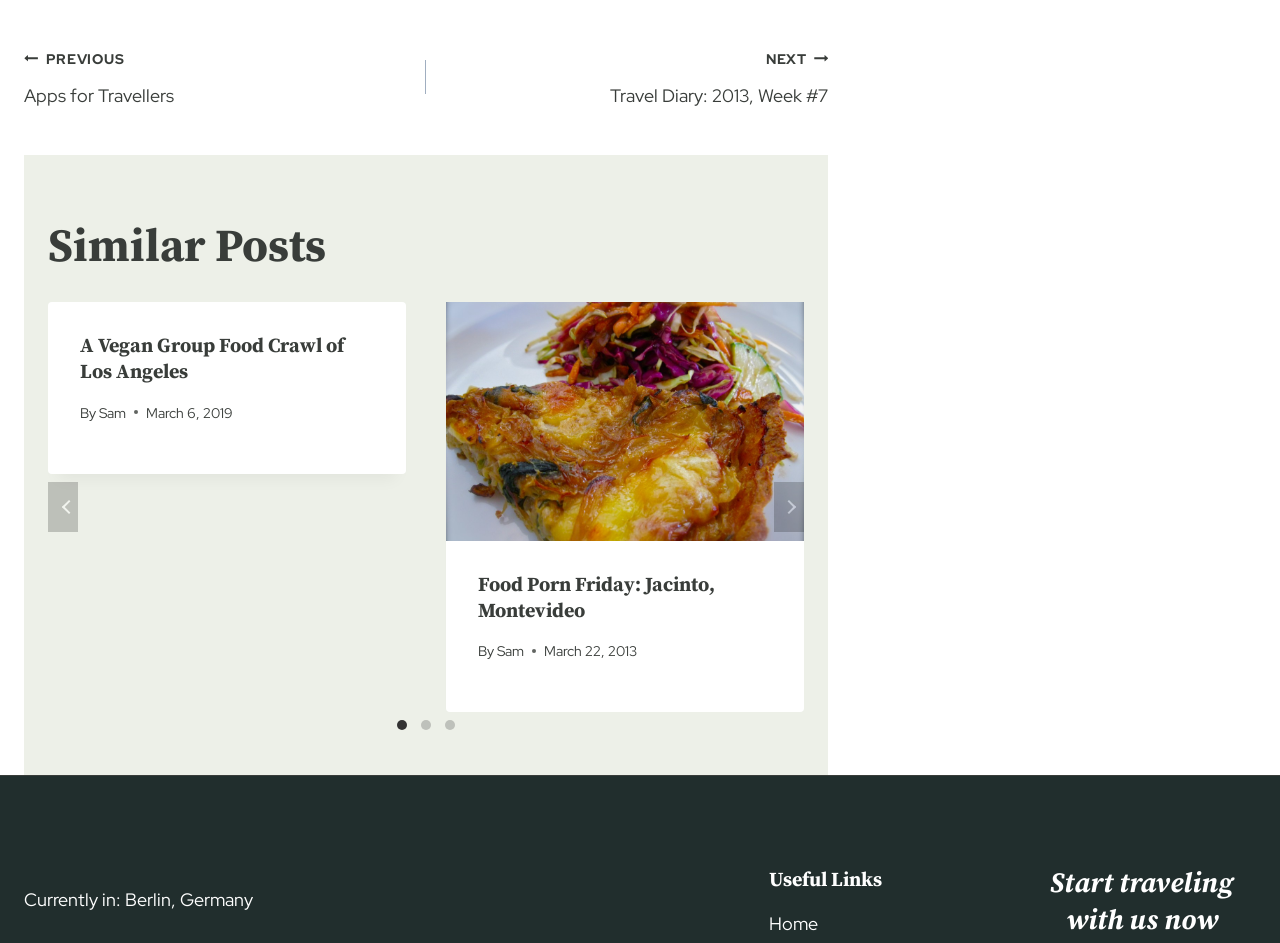Please determine the bounding box coordinates for the element that should be clicked to follow these instructions: "go to previous post".

[0.019, 0.046, 0.333, 0.117]